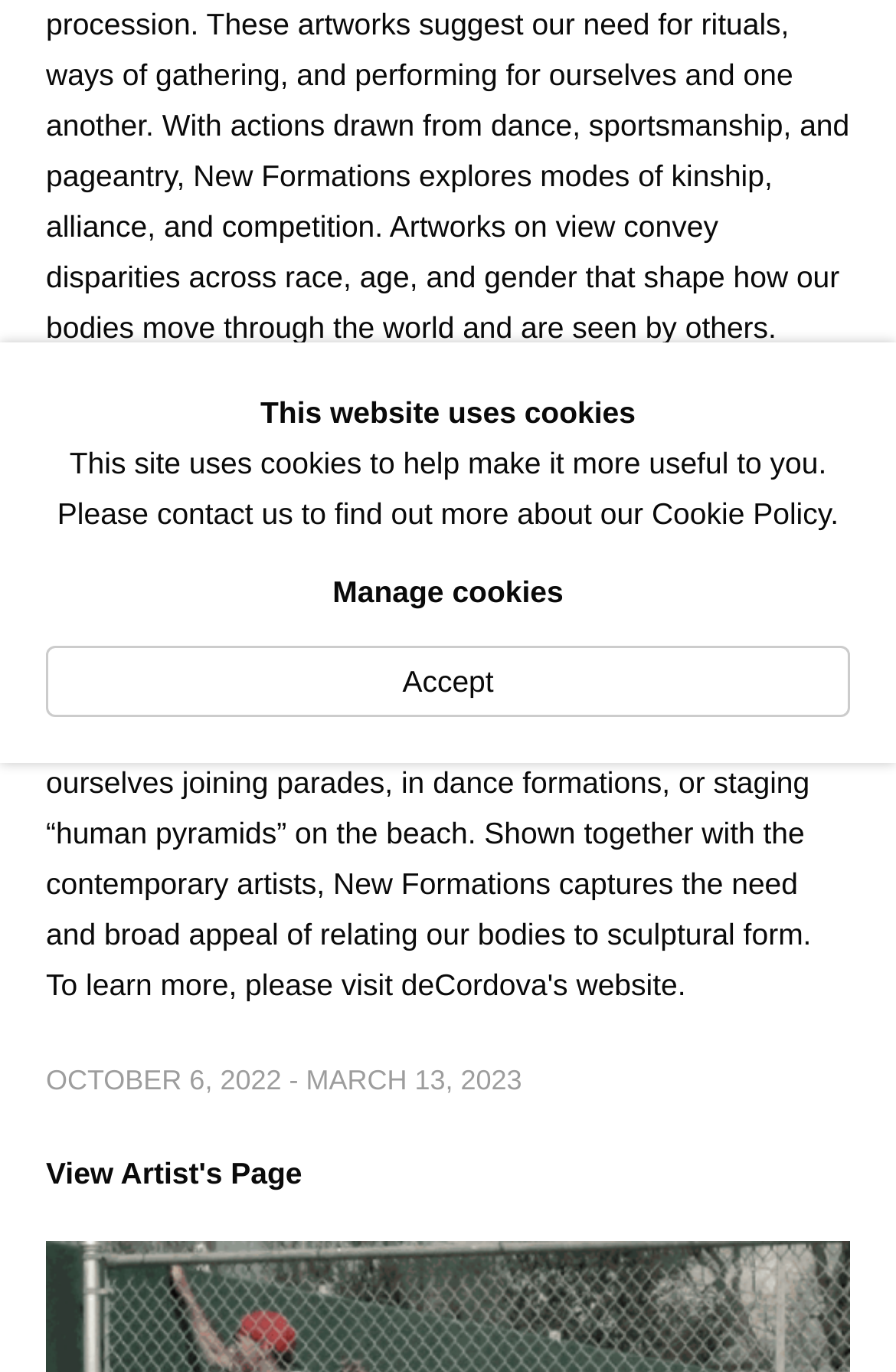Identify the bounding box coordinates for the UI element that matches this description: "View Artist's Page".

[0.051, 0.839, 0.949, 0.871]